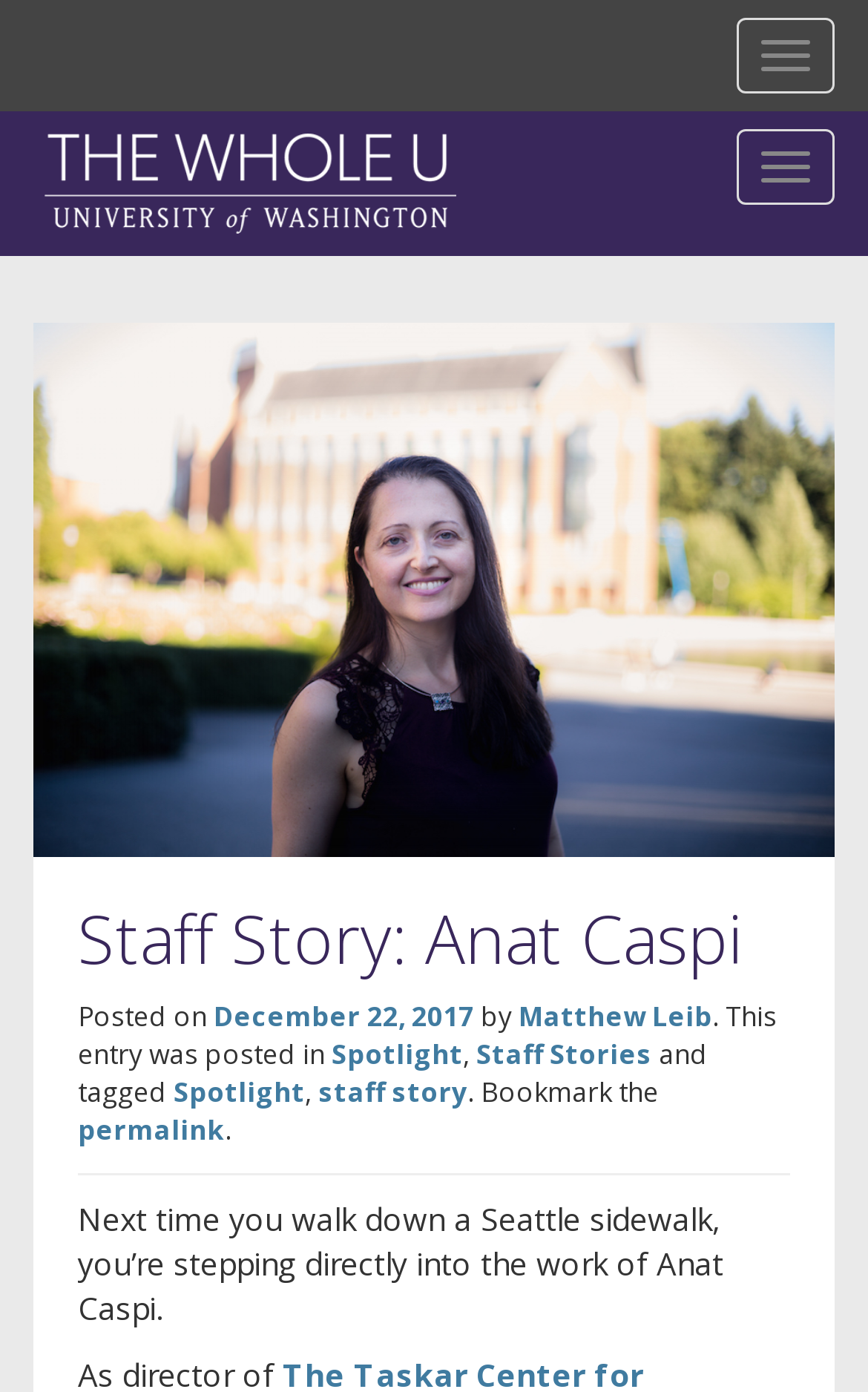Could you find the bounding box coordinates of the clickable area to complete this instruction: "Toggle navigation"?

[0.849, 0.013, 0.962, 0.067]